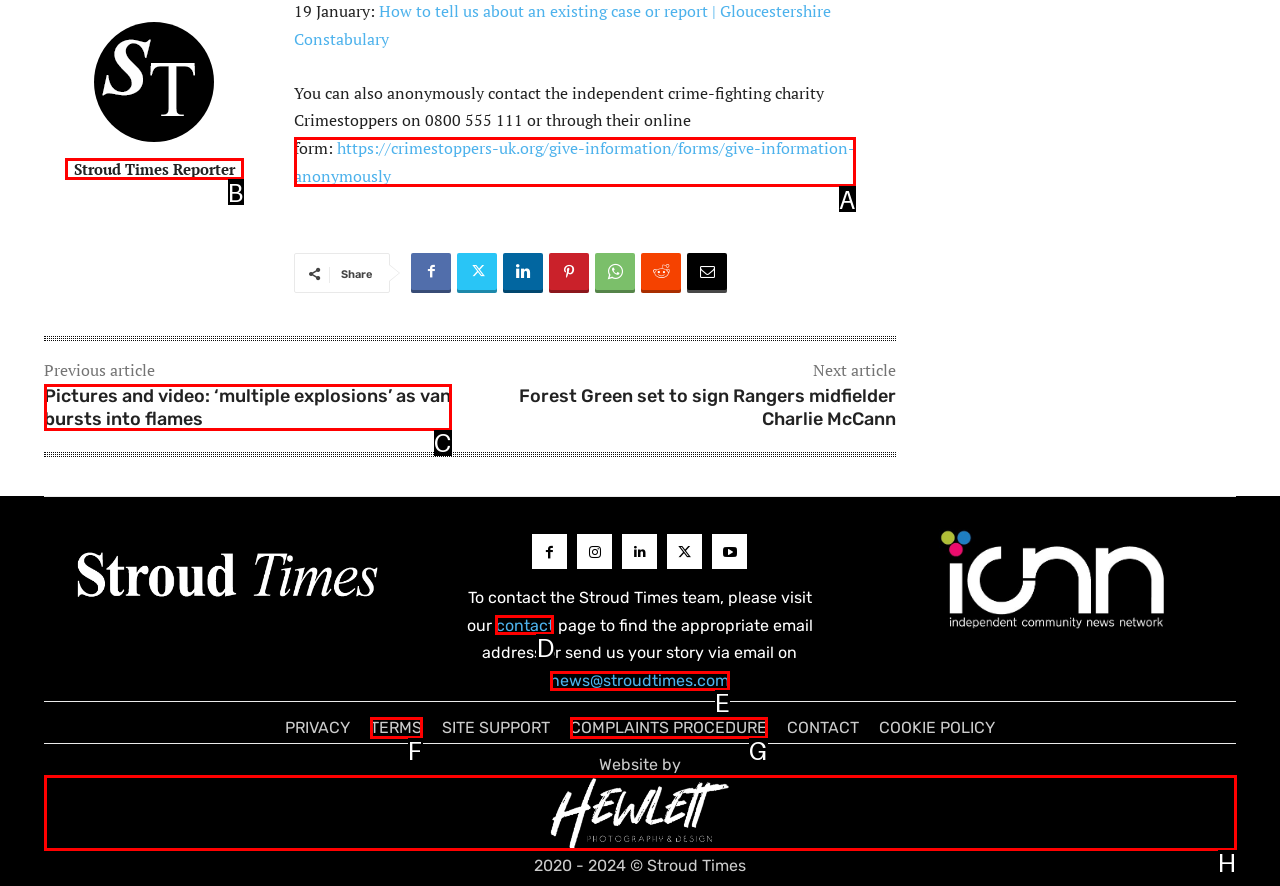Tell me which one HTML element I should click to complete the following task: Contact Crimestoppers anonymously Answer with the option's letter from the given choices directly.

A